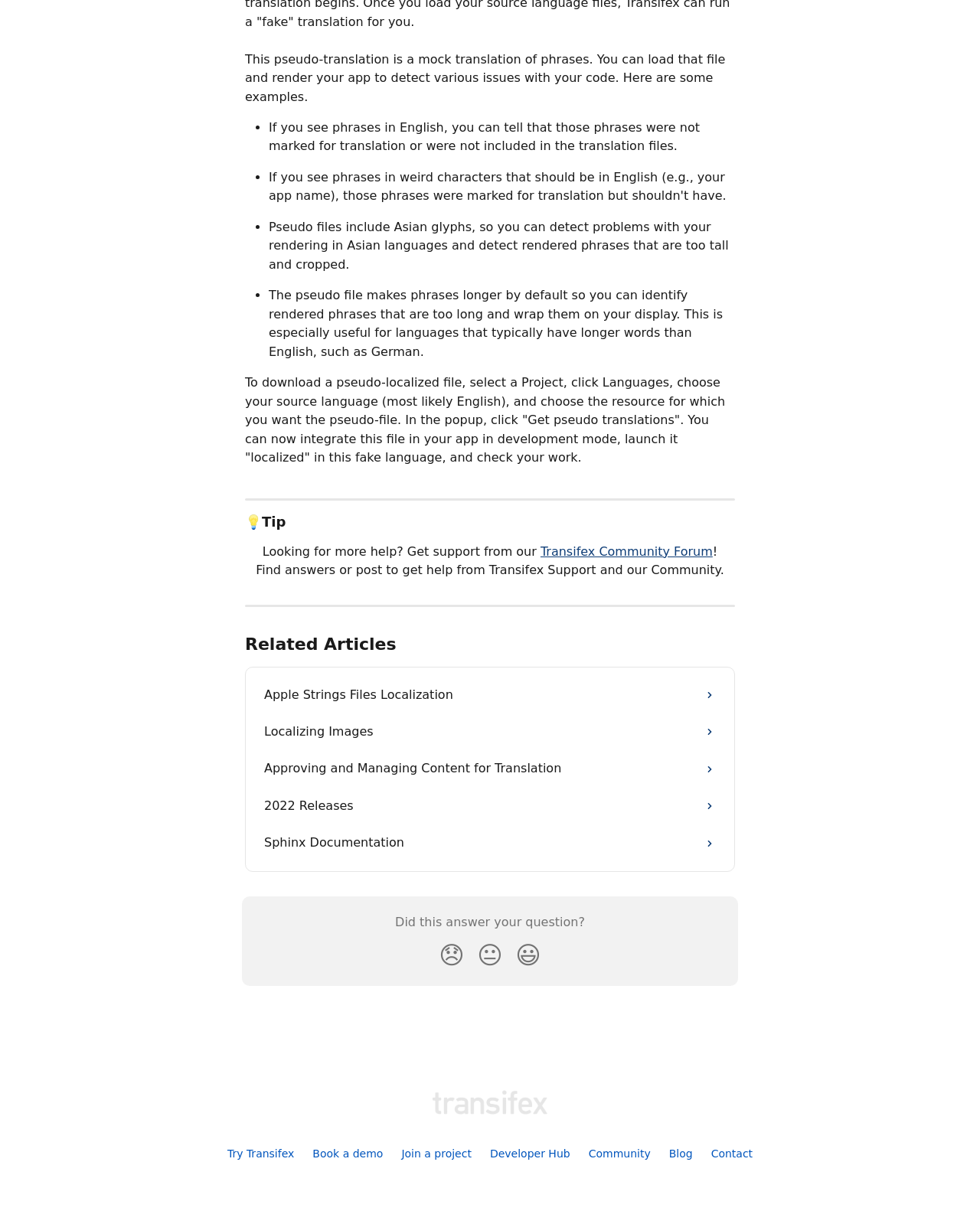Please find the bounding box for the UI component described as follows: "2022 Releases".

[0.26, 0.643, 0.74, 0.674]